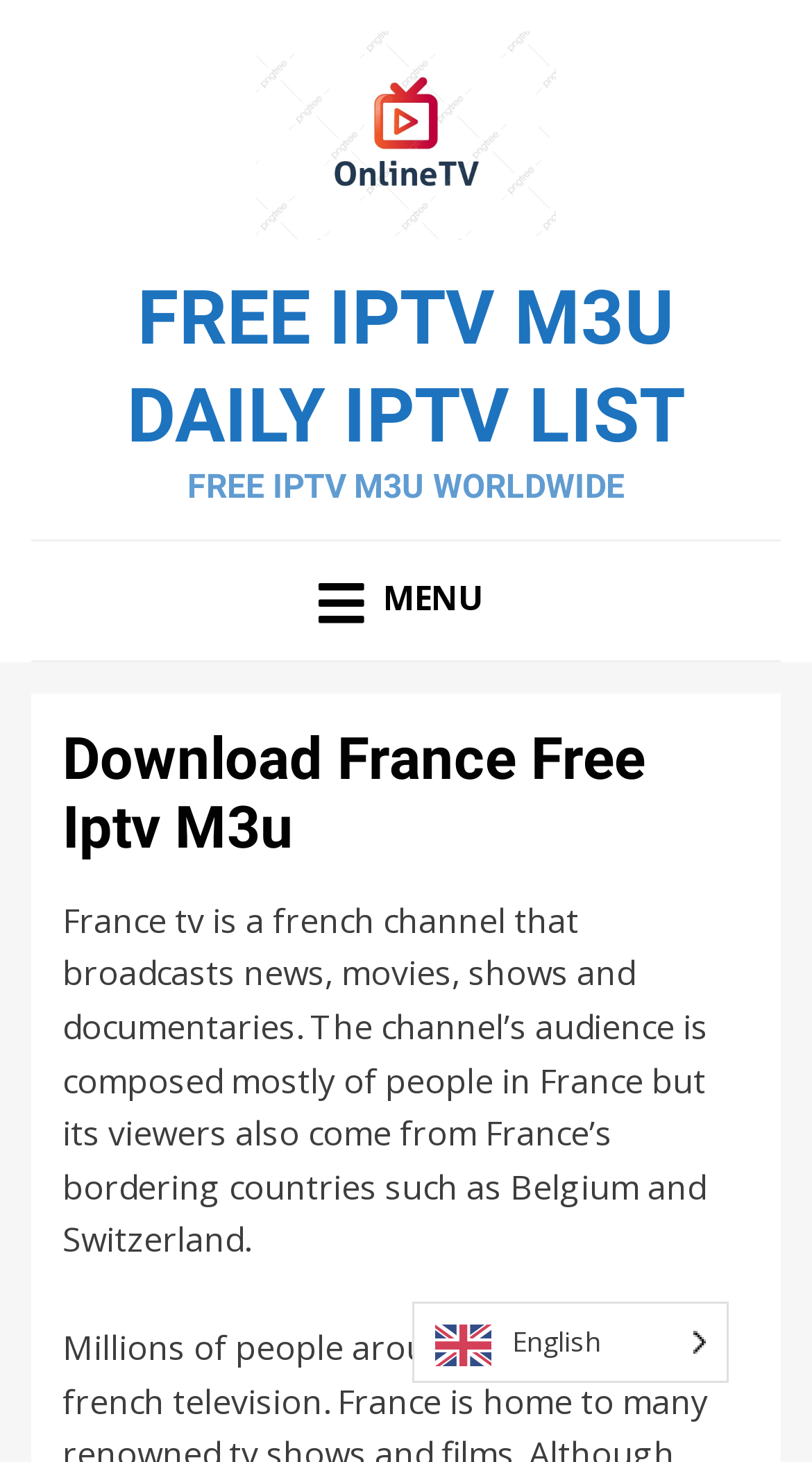Using the element description Menu, predict the bounding box coordinates for the UI element. Provide the coordinates in (top-left x, top-left y, bottom-right x, bottom-right y) format with values ranging from 0 to 1.

[0.392, 0.394, 0.608, 0.425]